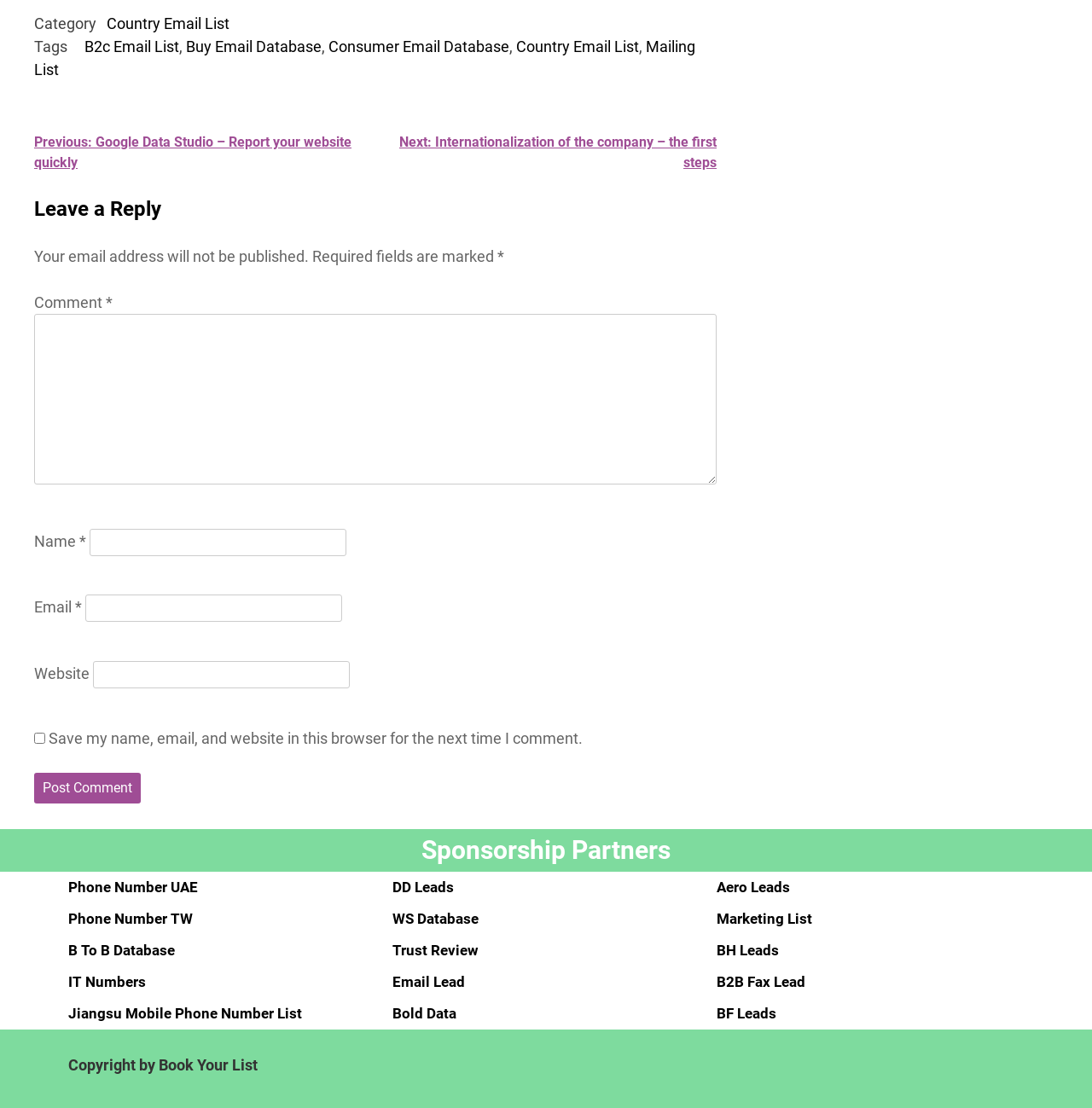With reference to the image, please provide a detailed answer to the following question: What is the purpose of the checkbox 'Save my name, email, and website in this browser for the next time I comment'?

The checkbox 'Save my name, email, and website in this browser for the next time I comment' is located below the comment form and allows users to save their information for future comments, making it easier to comment on the webpage.